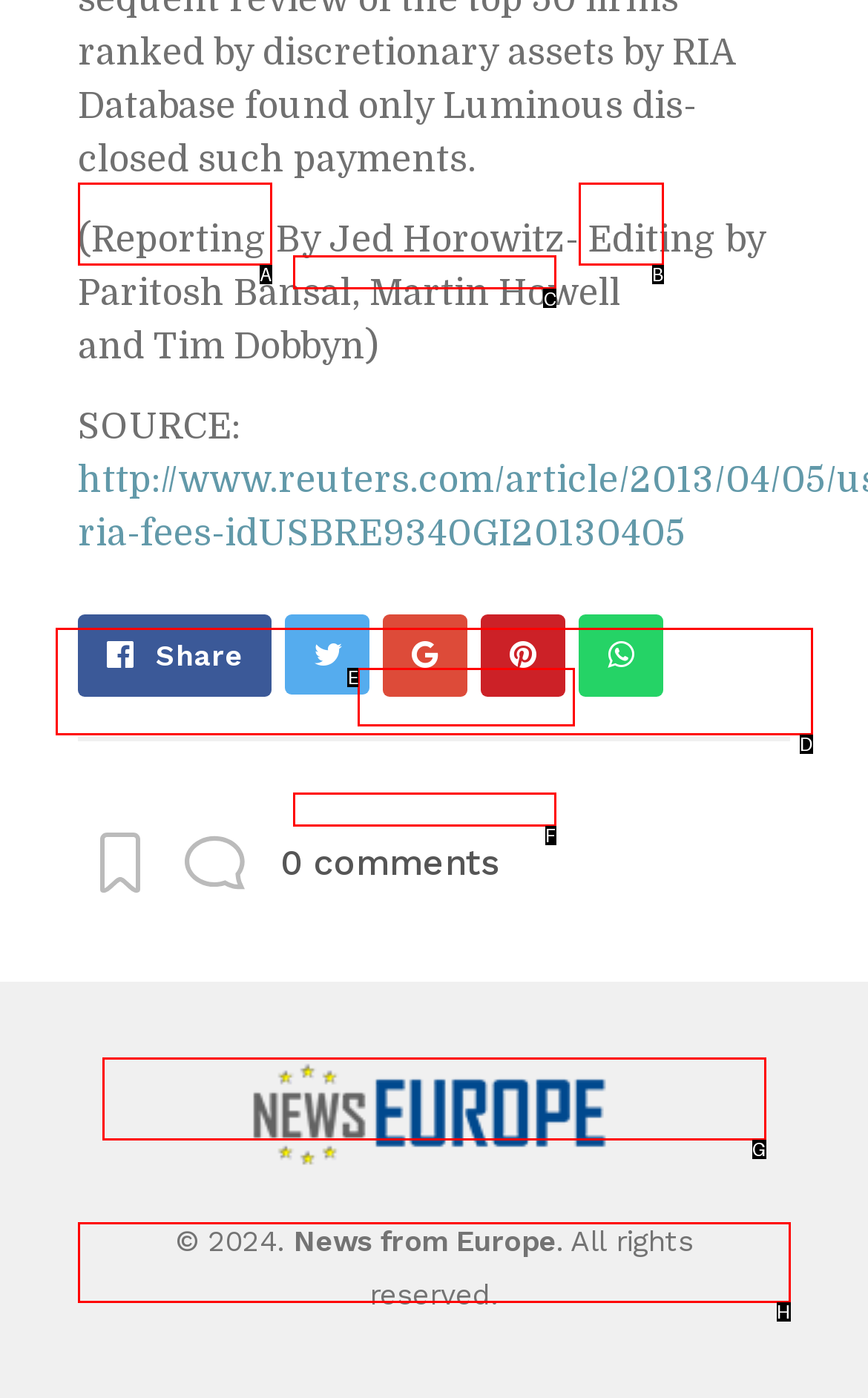Which HTML element should be clicked to complete the task: Visit the News from Europe homepage? Answer with the letter of the corresponding option.

C